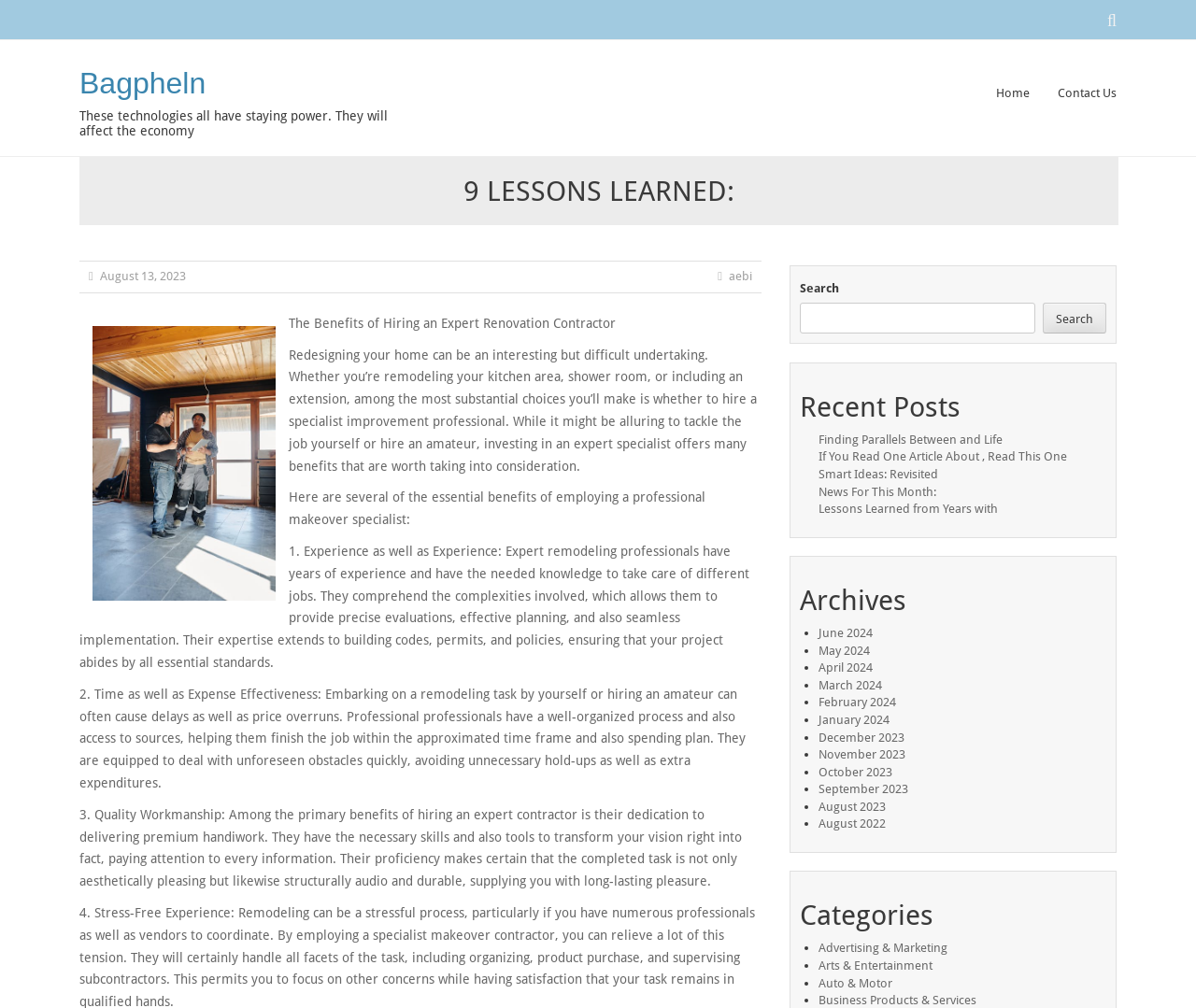Please identify the bounding box coordinates for the region that you need to click to follow this instruction: "Read '9 LESSONS LEARNED:'".

[0.066, 0.156, 0.938, 0.226]